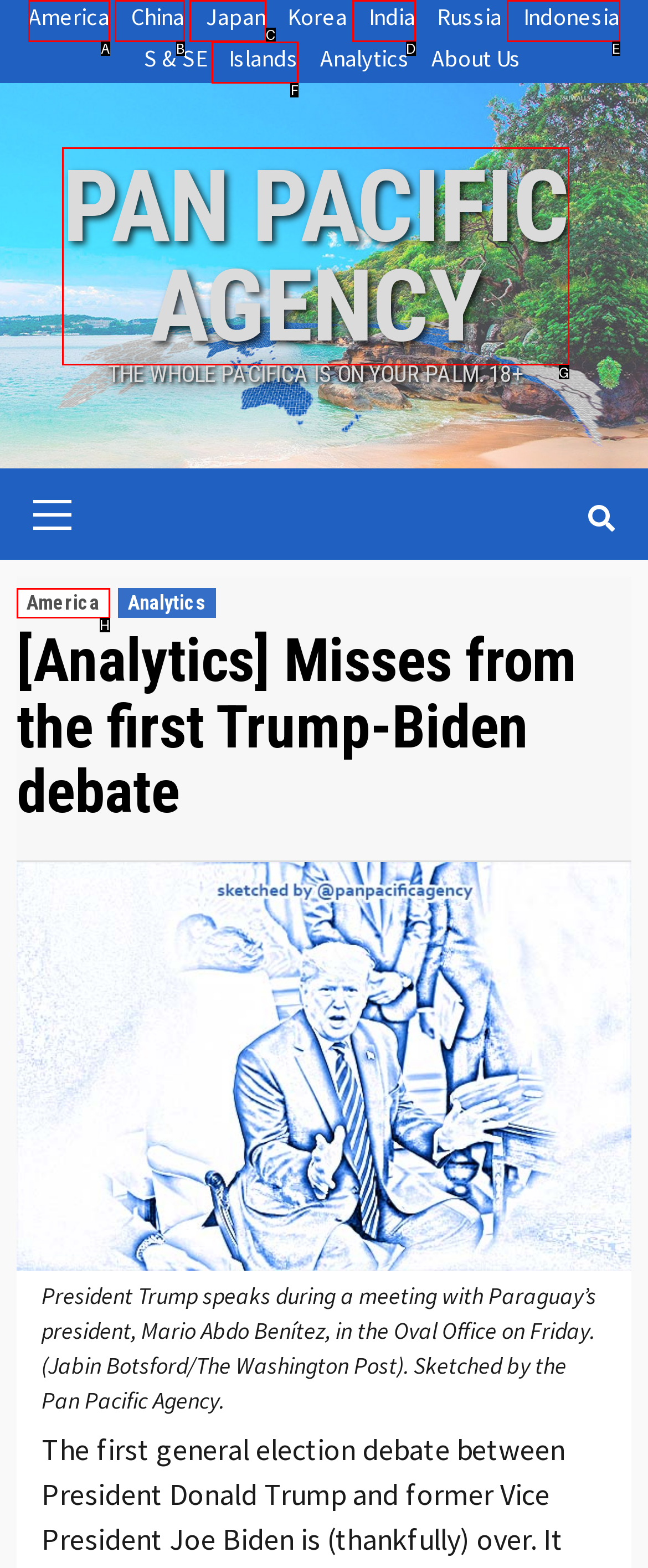Determine the letter of the element I should select to fulfill the following instruction: View PAN PACIFIC AGENCY. Just provide the letter.

G